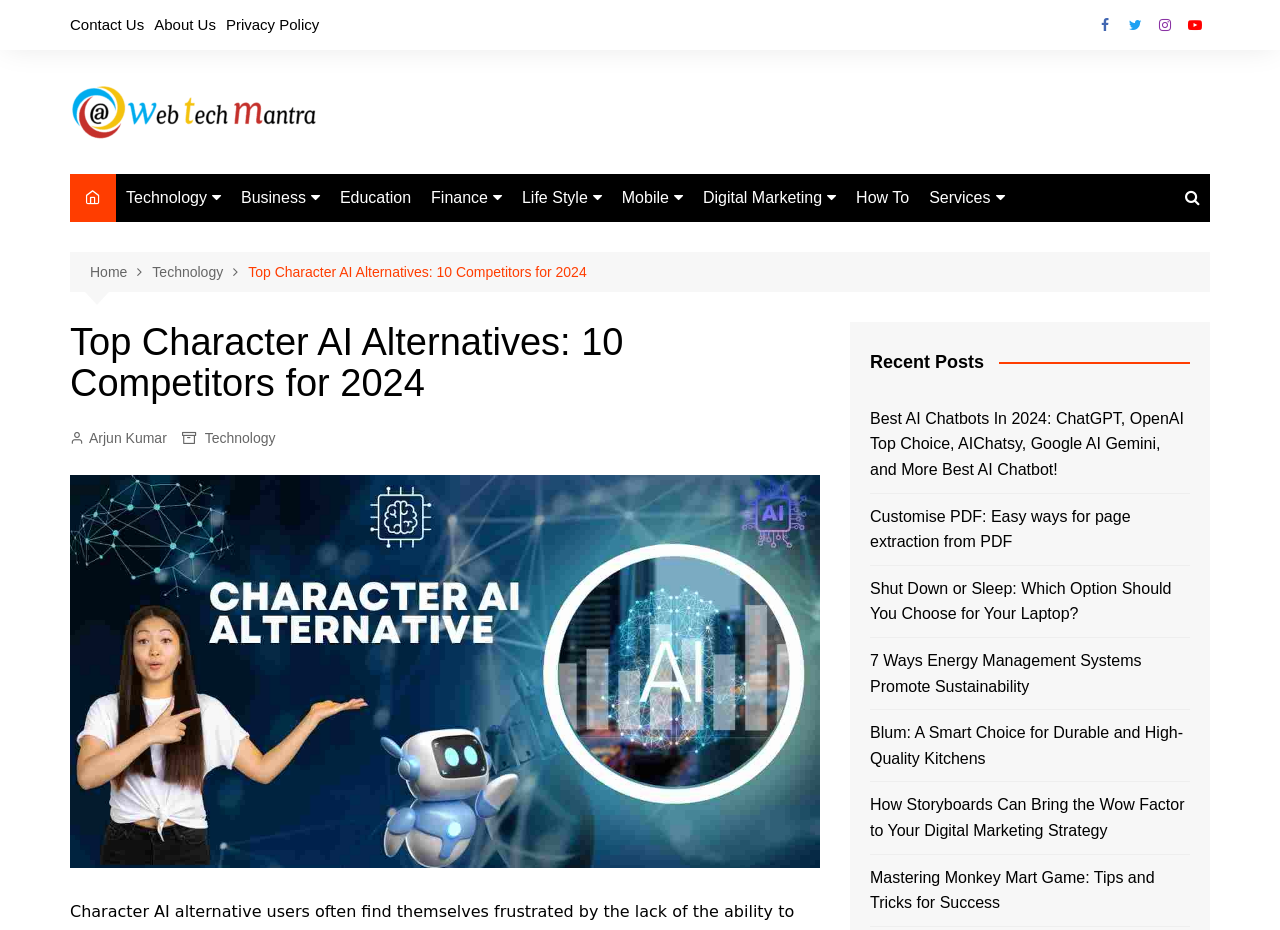What is the category of '5G'?
Provide a one-word or short-phrase answer based on the image.

Technology